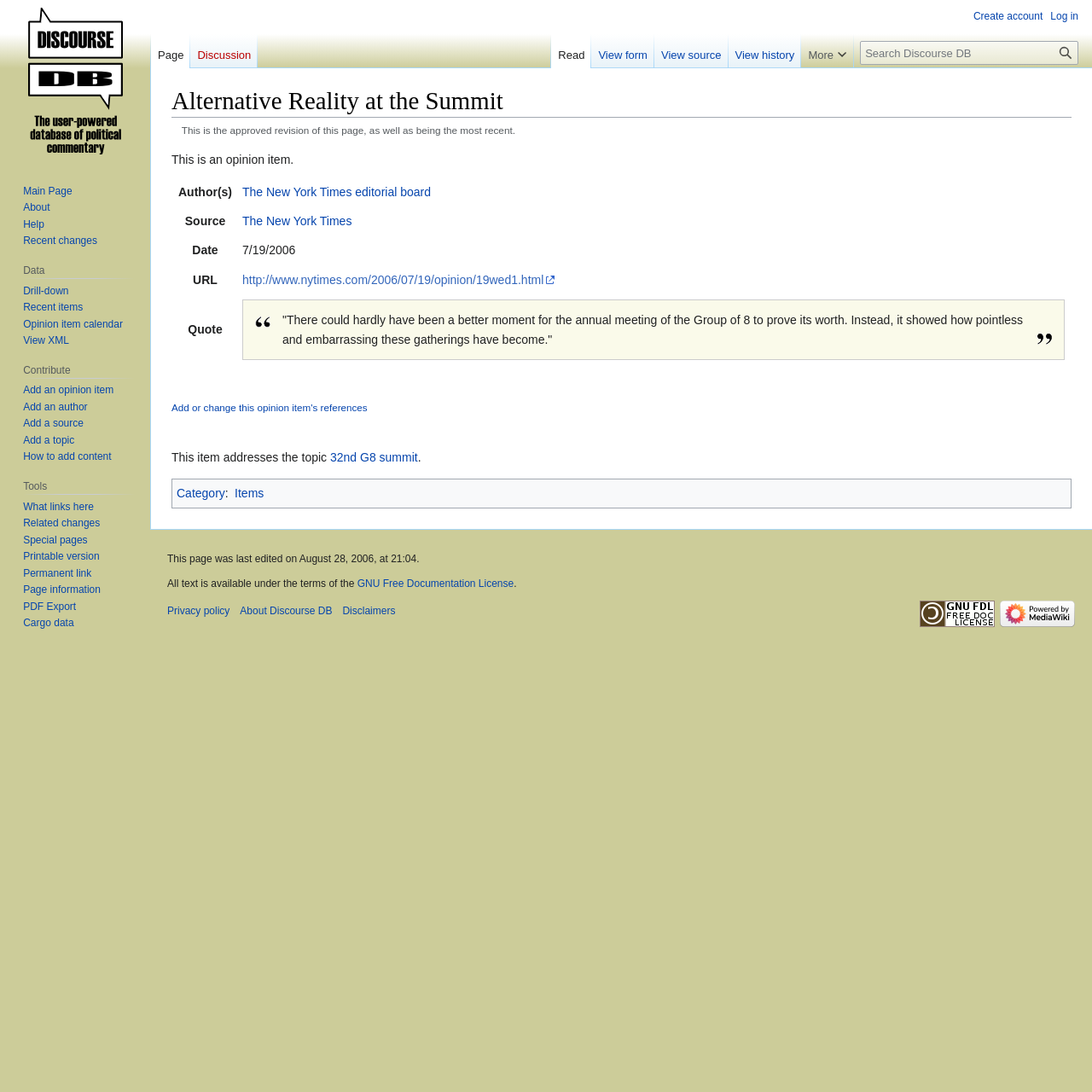Please identify the bounding box coordinates of the clickable element to fulfill the following instruction: "Search Discourse DB". The coordinates should be four float numbers between 0 and 1, i.e., [left, top, right, bottom].

[0.788, 0.038, 0.988, 0.059]